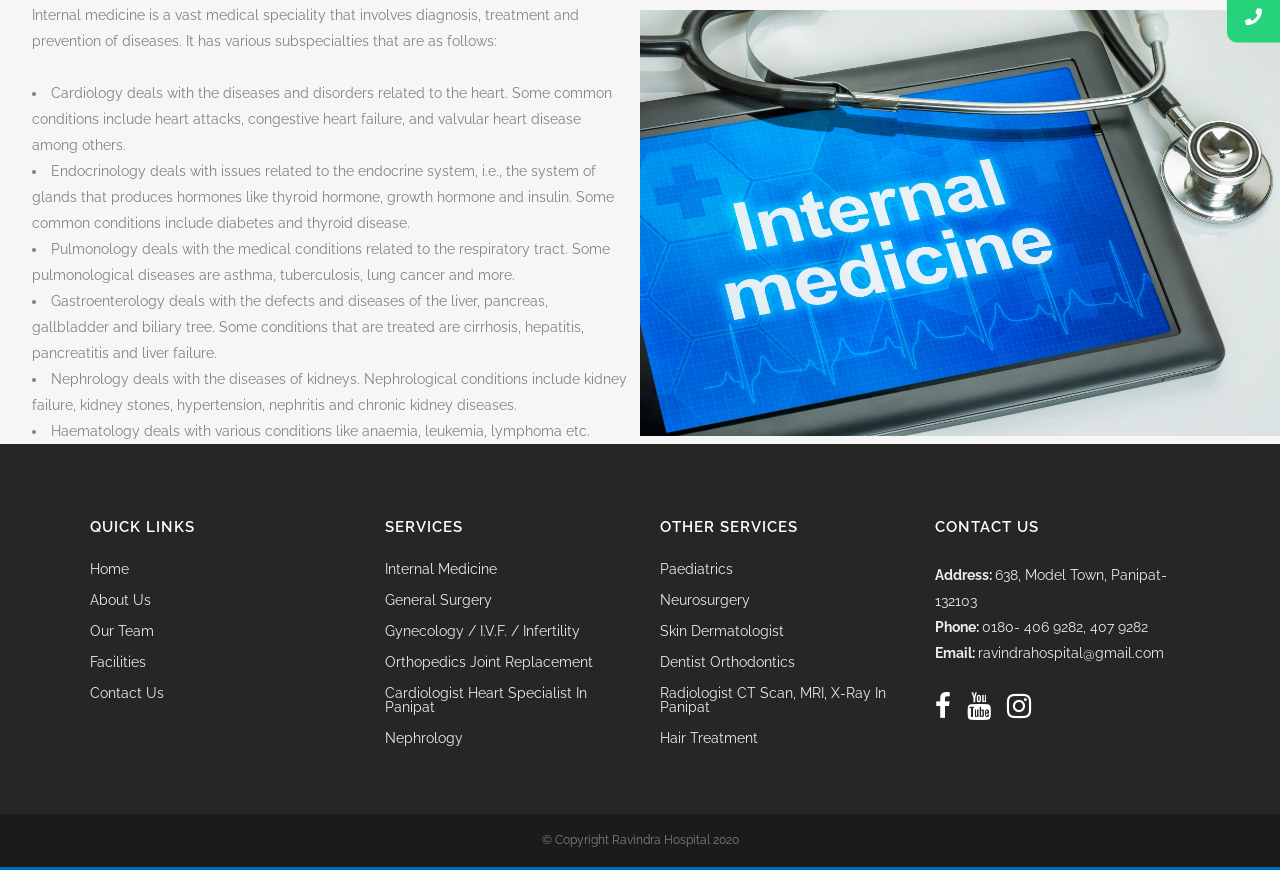Extract the bounding box coordinates for the UI element described by the text: "Orthopedics Joint Replacement". The coordinates should be in the form of [left, top, right, bottom] with values between 0 and 1.

[0.301, 0.753, 0.492, 0.769]